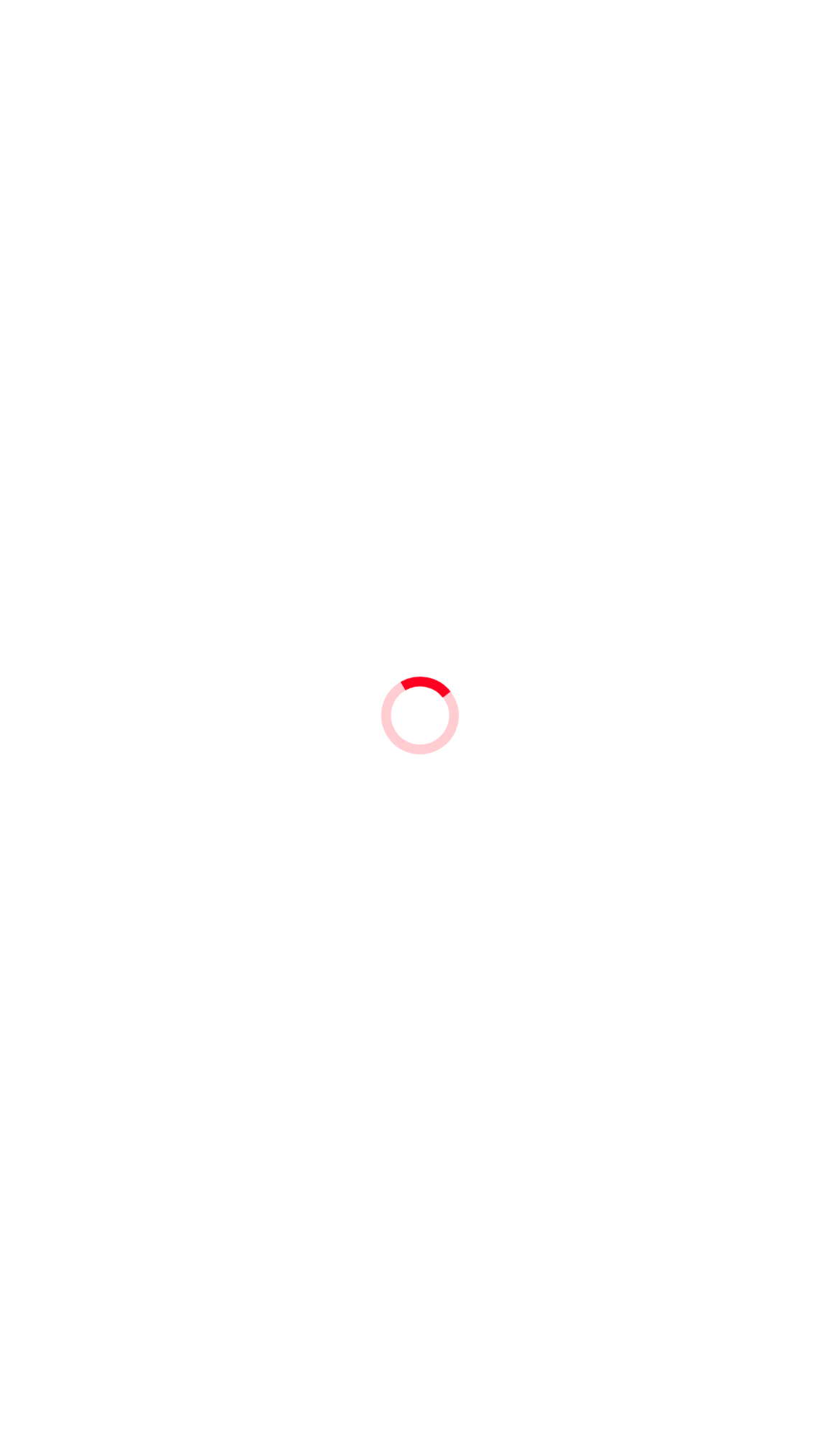Show the bounding box coordinates of the region that should be clicked to follow the instruction: "Get Details about Ribs in Barbecue Sauce."

[0.0, 0.531, 1.0, 0.558]